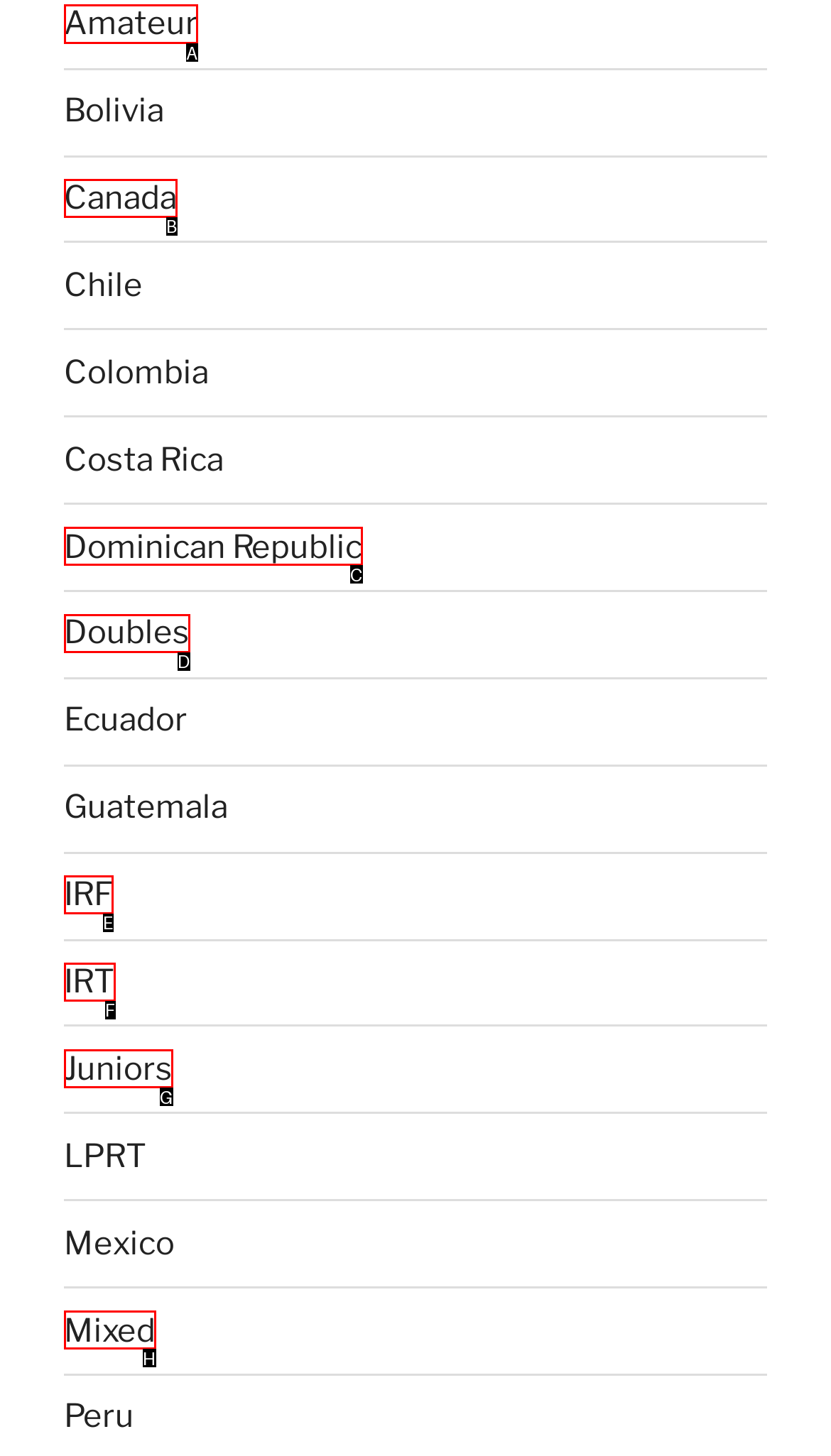Identify the HTML element you need to click to achieve the task: Click on Amateur. Respond with the corresponding letter of the option.

A